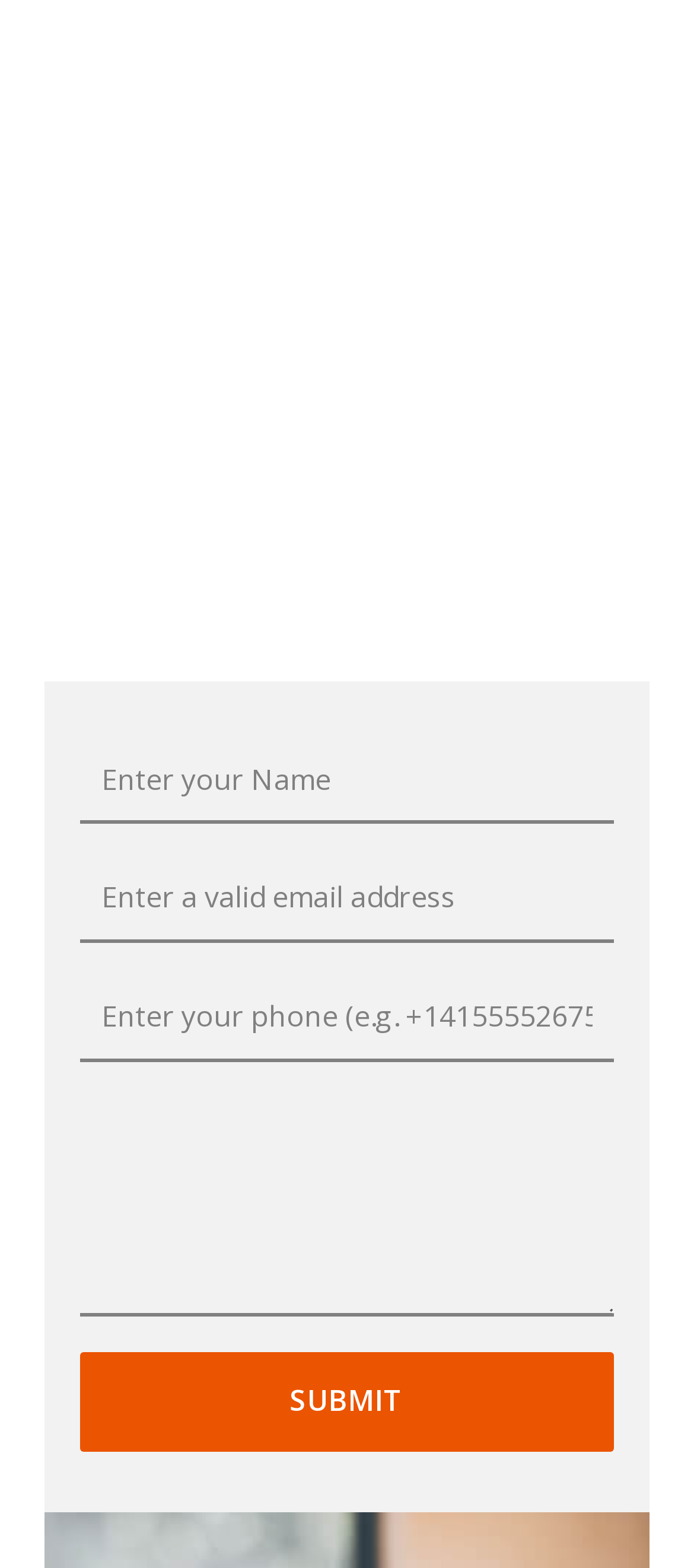Refer to the element description name="name" placeholder="Enter your Name" and identify the corresponding bounding box in the screenshot. Format the coordinates as (top-left x, top-left y, bottom-right x, bottom-right y) with values in the range of 0 to 1.

[0.115, 0.472, 0.885, 0.526]